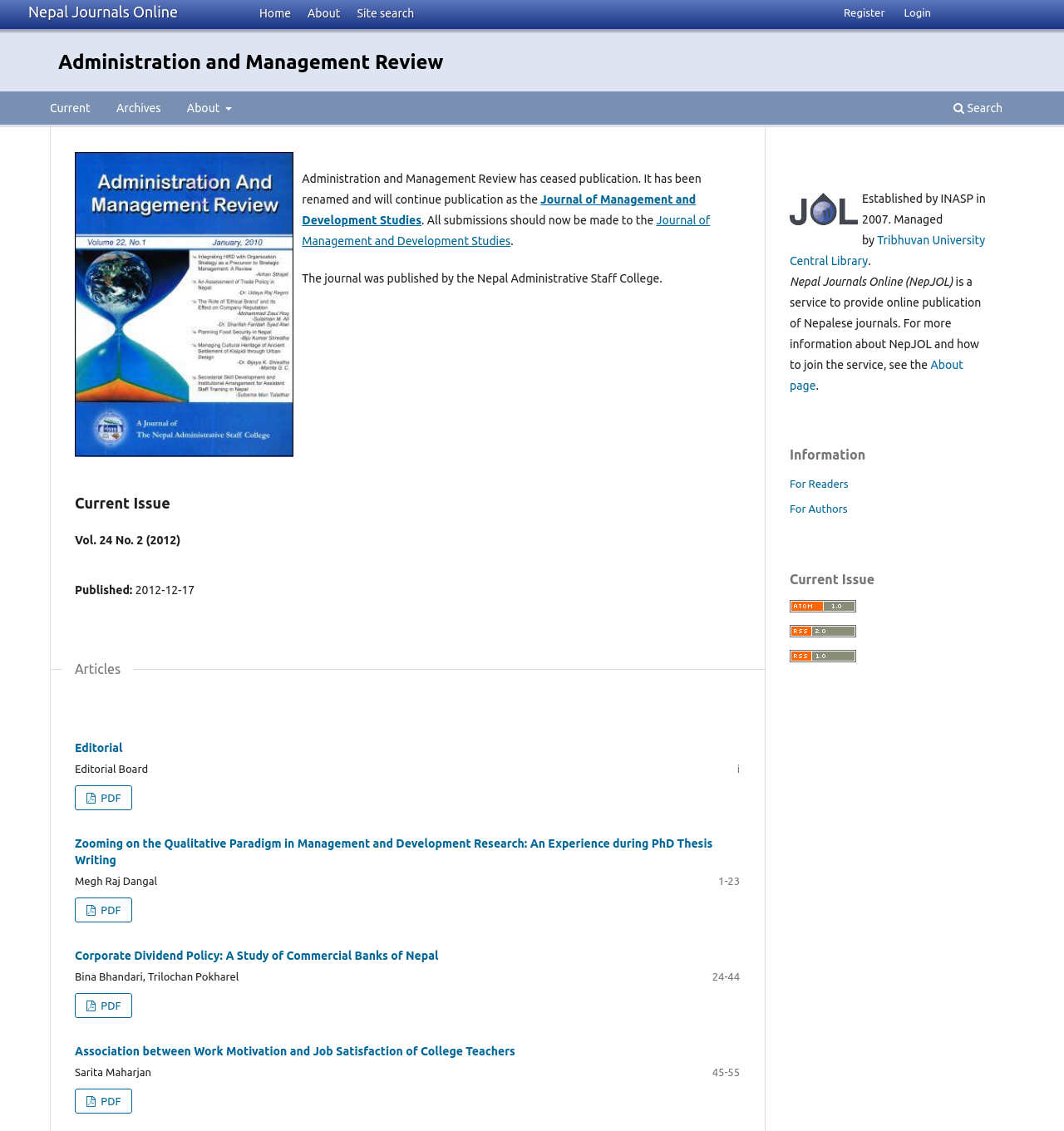Provide the bounding box coordinates in the format (top-left x, top-left y, bottom-right x, bottom-right y). All values are floating point numbers between 0 and 1. Determine the bounding box coordinate of the UI element described as: alt="Atom logo"

[0.742, 0.532, 0.805, 0.544]